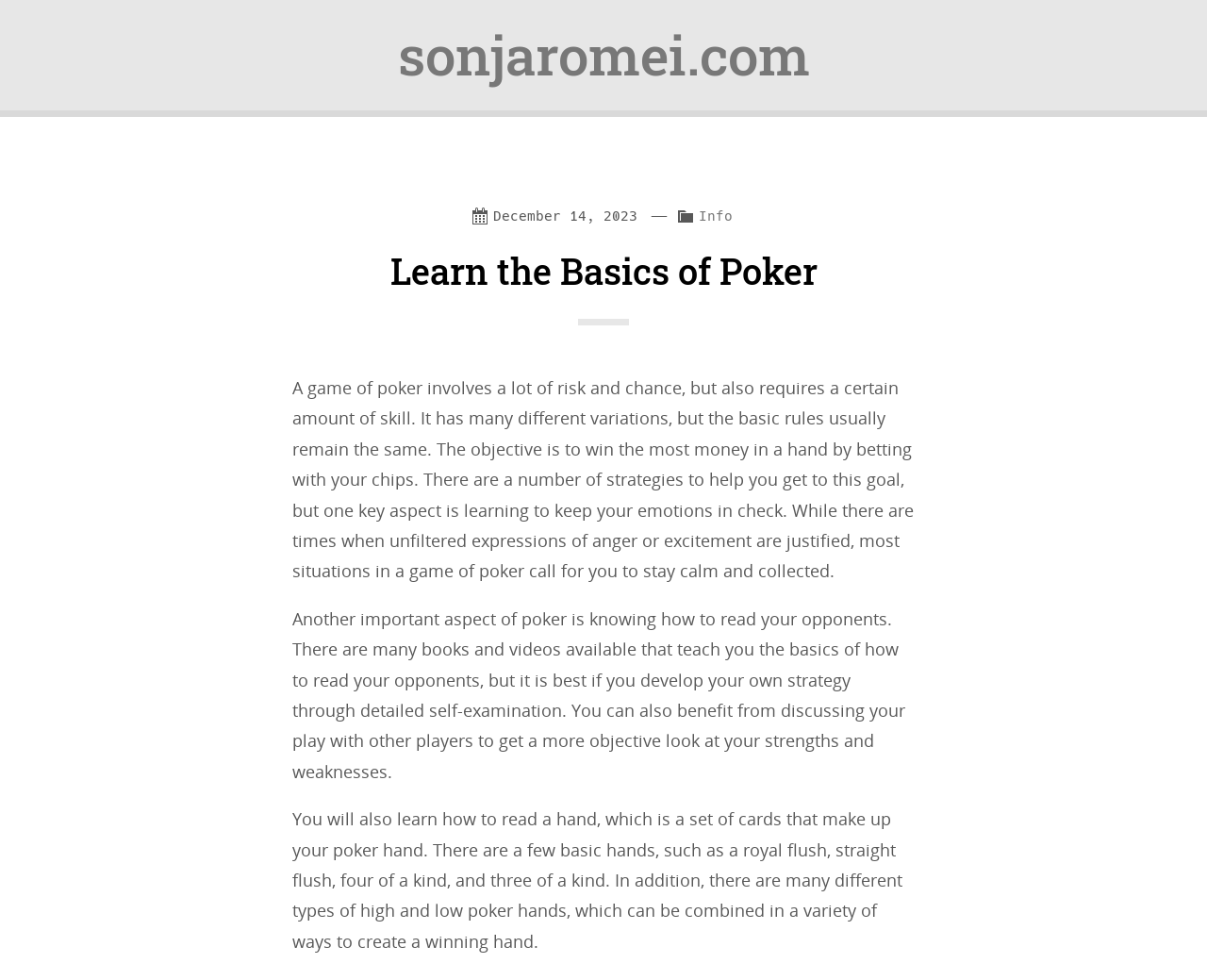Please give a succinct answer to the question in one word or phrase:
What is important to keep in check during a game of poker?

Emotions